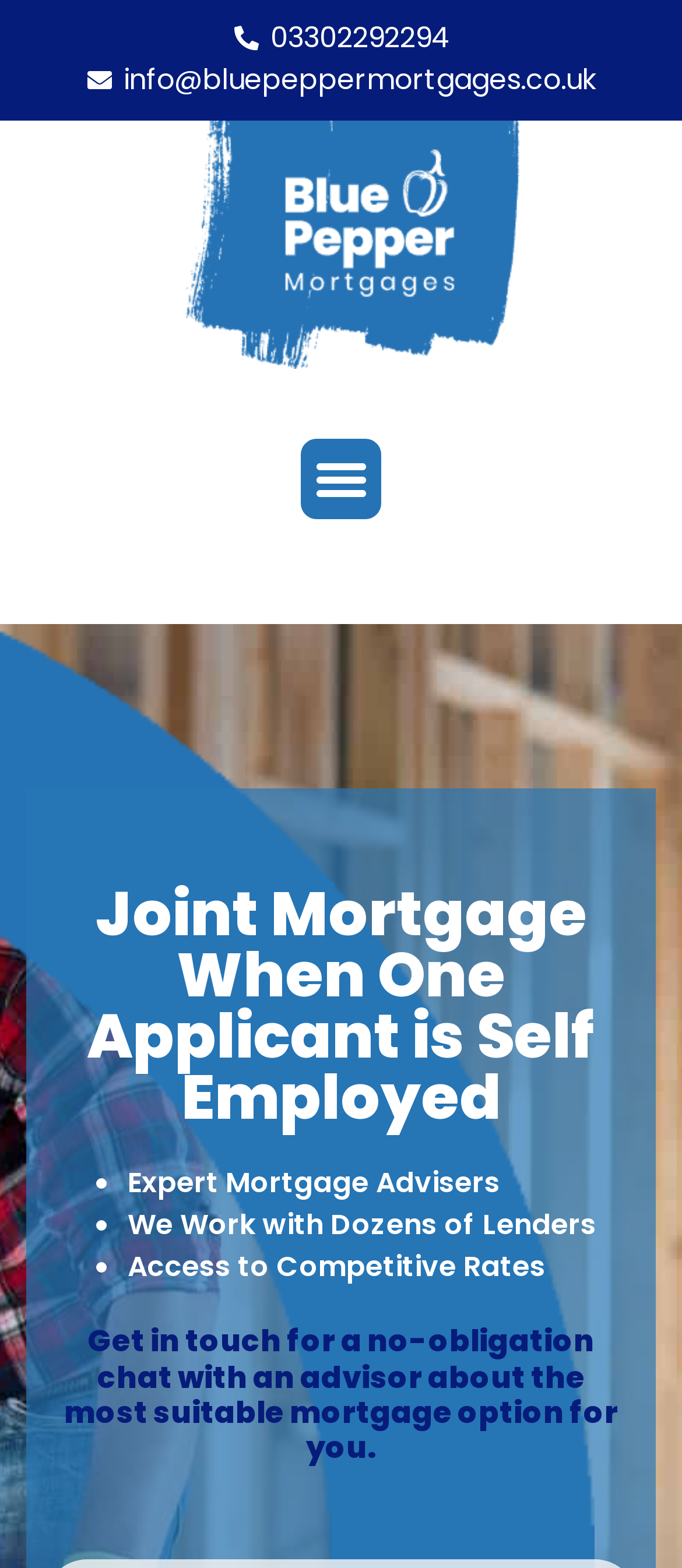Predict the bounding box of the UI element based on this description: "Menu".

[0.44, 0.28, 0.56, 0.331]